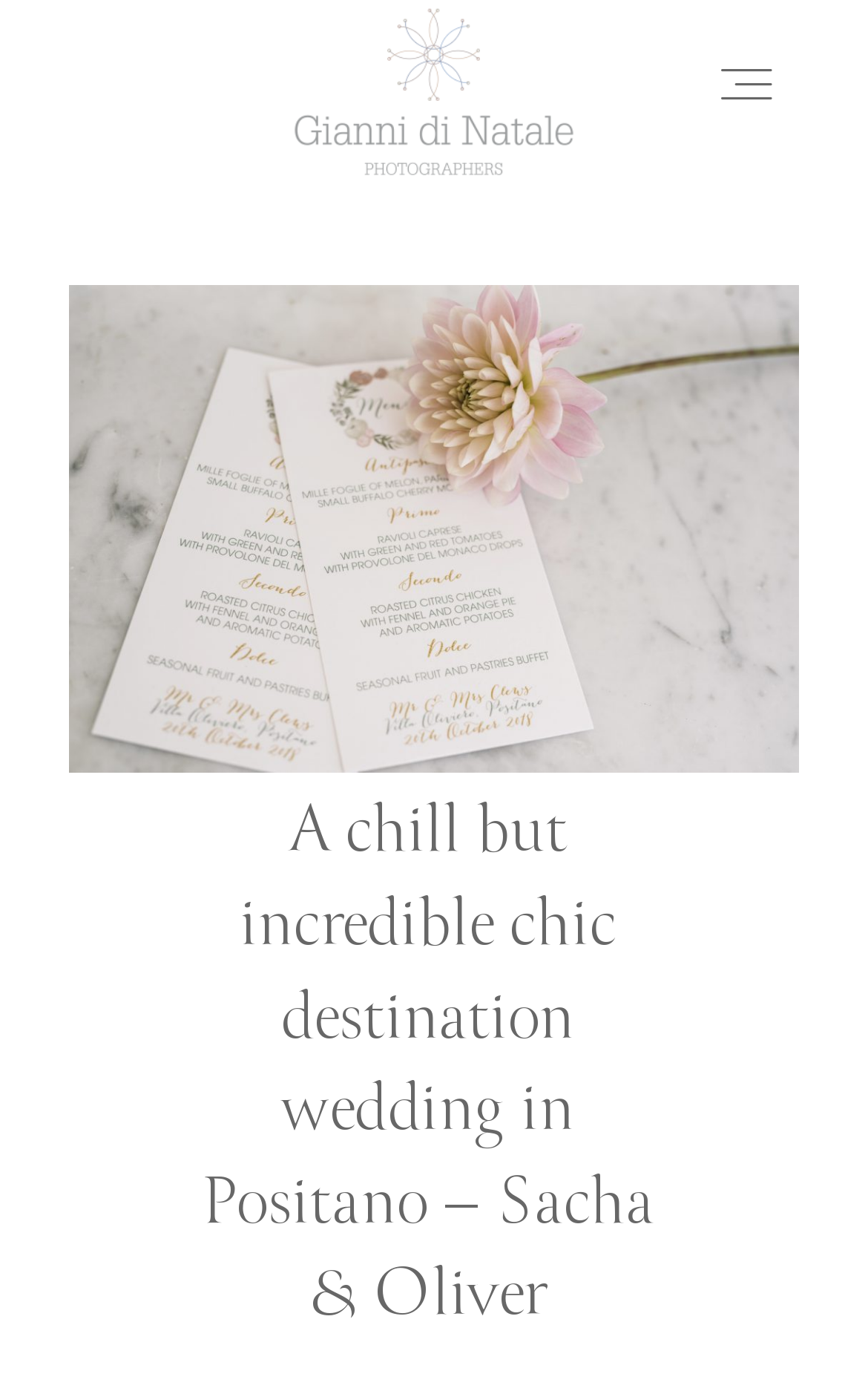Answer the question with a brief word or phrase:
How many sections are there in the webpage?

2